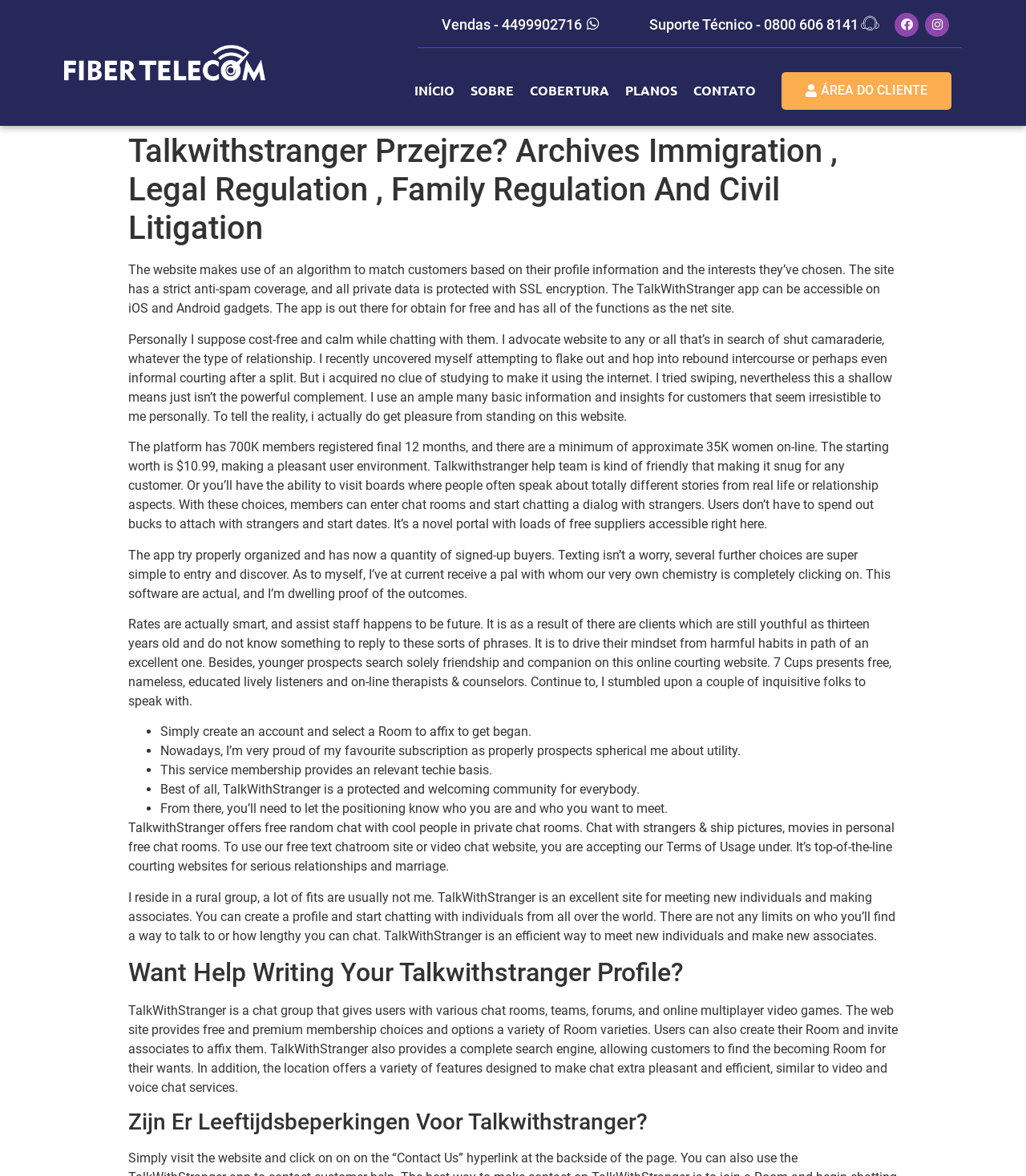Using the description "área do cliente", predict the bounding box of the relevant HTML element.

[0.762, 0.062, 0.928, 0.094]